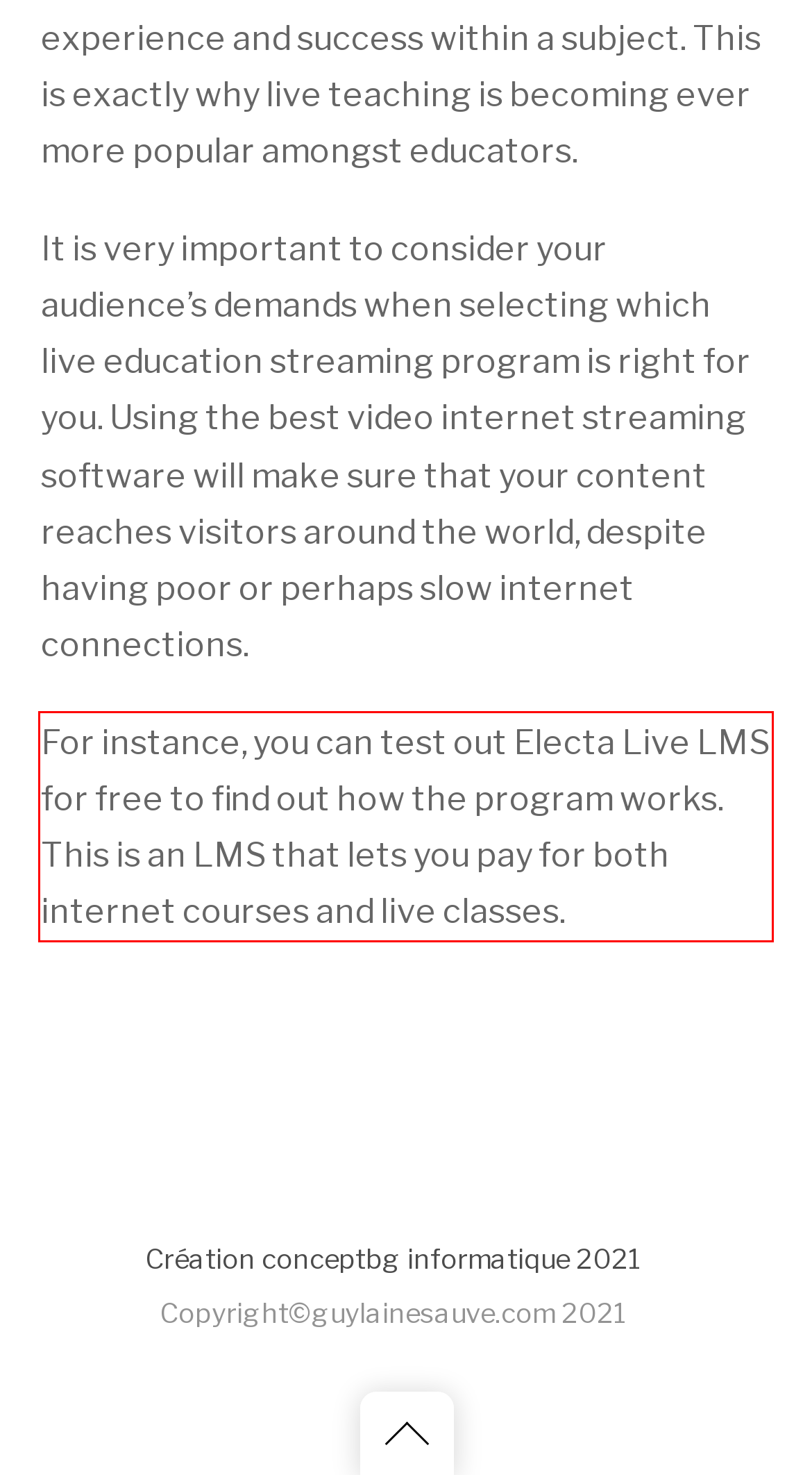Observe the screenshot of the webpage, locate the red bounding box, and extract the text content within it.

For instance, you can test out Electa Live LMS for free to find out how the program works. This is an LMS that lets you pay for both internet courses and live classes.